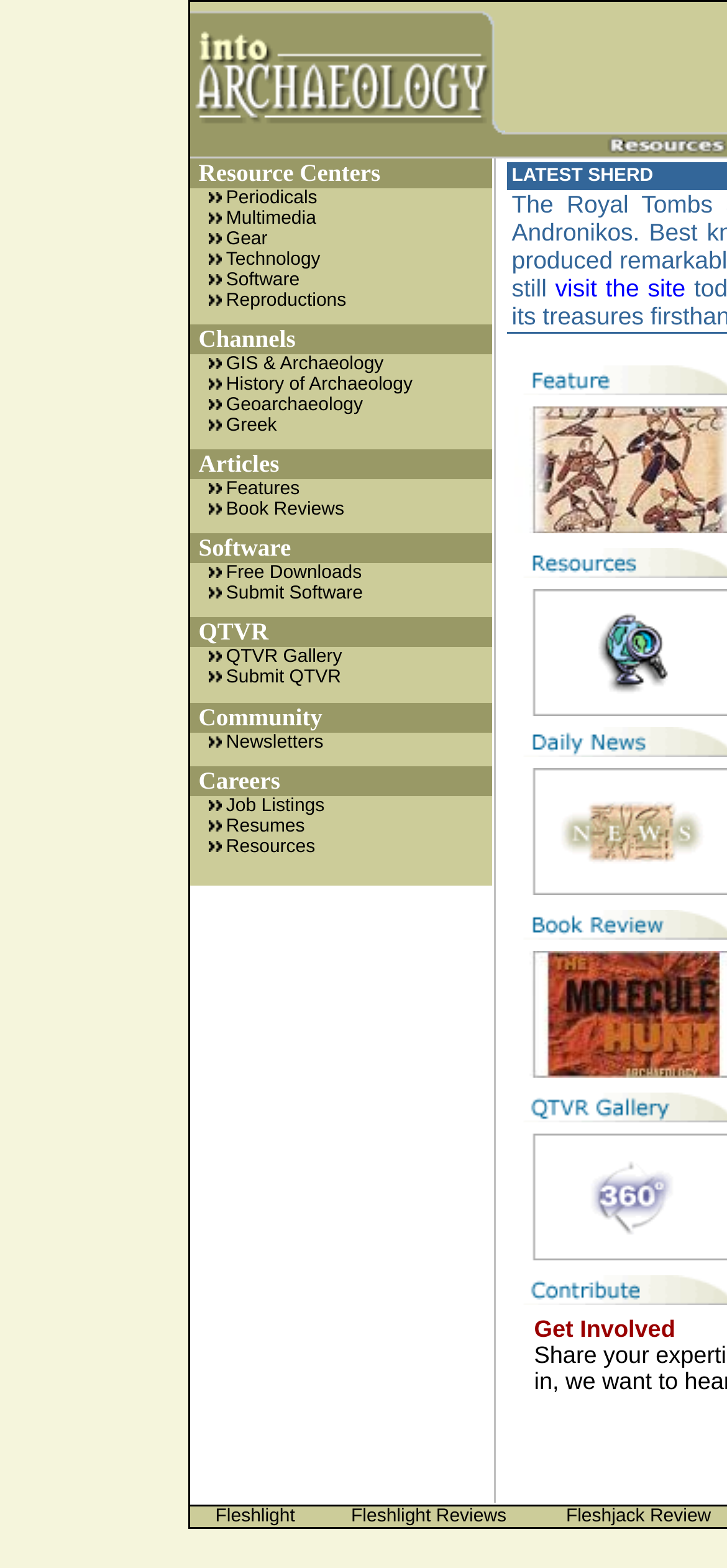Using the element description provided, determine the bounding box coordinates in the format (top-left x, top-left y, bottom-right x, bottom-right y). Ensure that all values are floating point numbers between 0 and 1. Element description: Features

[0.311, 0.306, 0.412, 0.319]